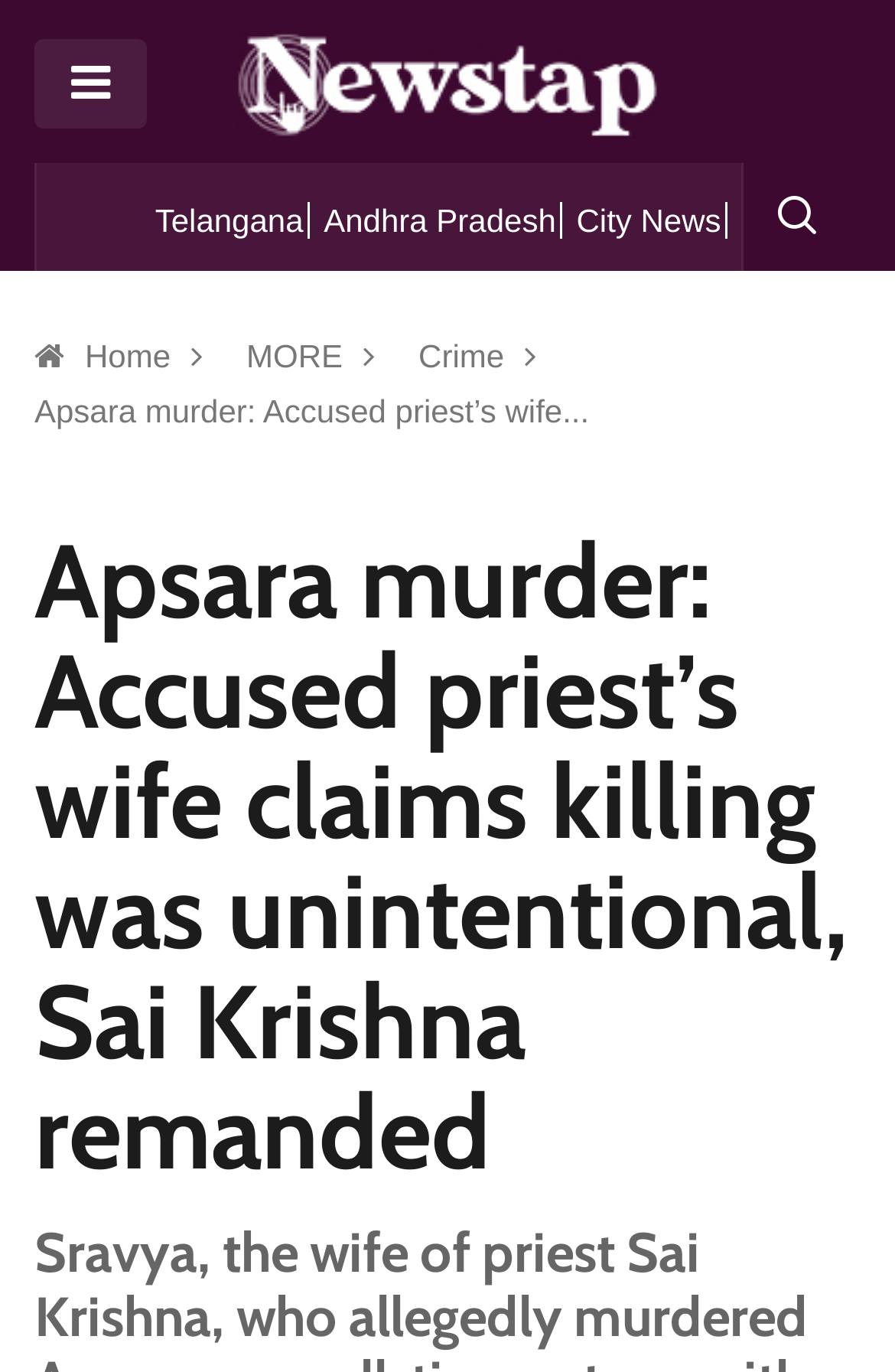Given the element description aria-label="toggle button", identify the bounding box coordinates for the UI element on the webpage screenshot. The format should be (top-left x, top-left y, bottom-right x, bottom-right y), with values between 0 and 1.

[0.038, 0.028, 0.164, 0.094]